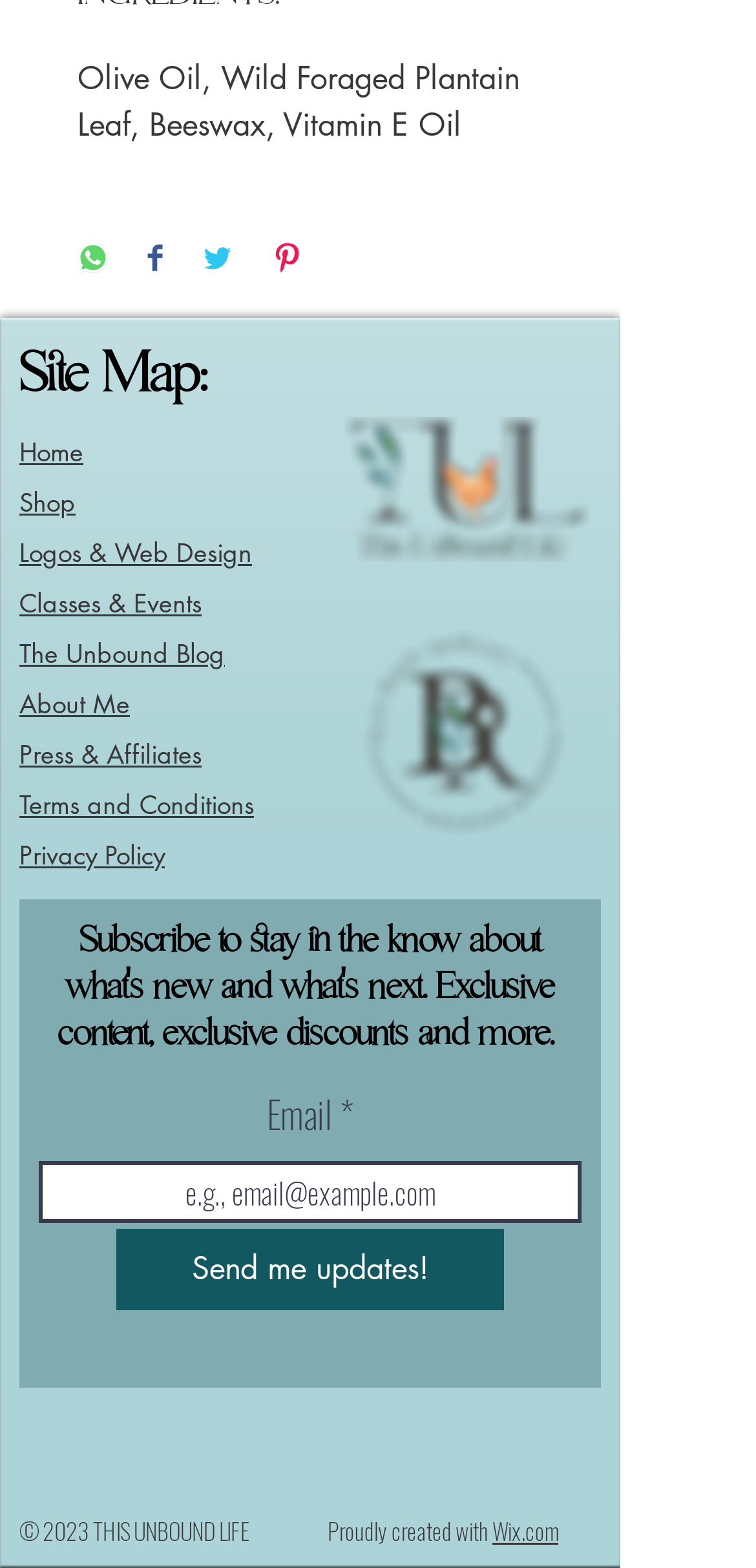Provide a short answer to the following question with just one word or phrase: How many social media links are in the Social Bar?

5